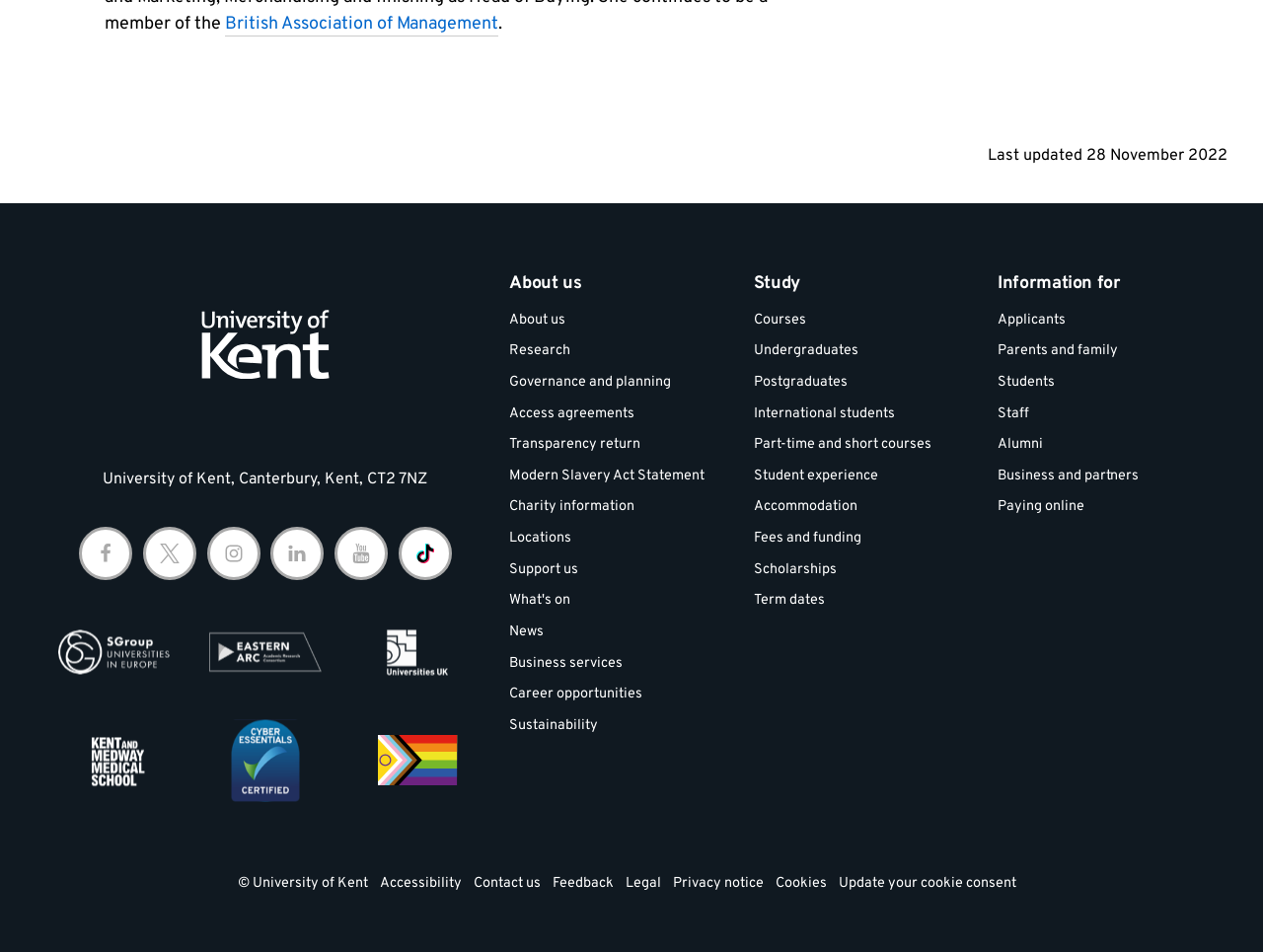Using the elements shown in the image, answer the question comprehensively: How many social media links are available?

I counted the number of social media links by looking at the 'Social media links' section, where I found links to Facebook, X, Instagram, LinkedIn, and Youtube.